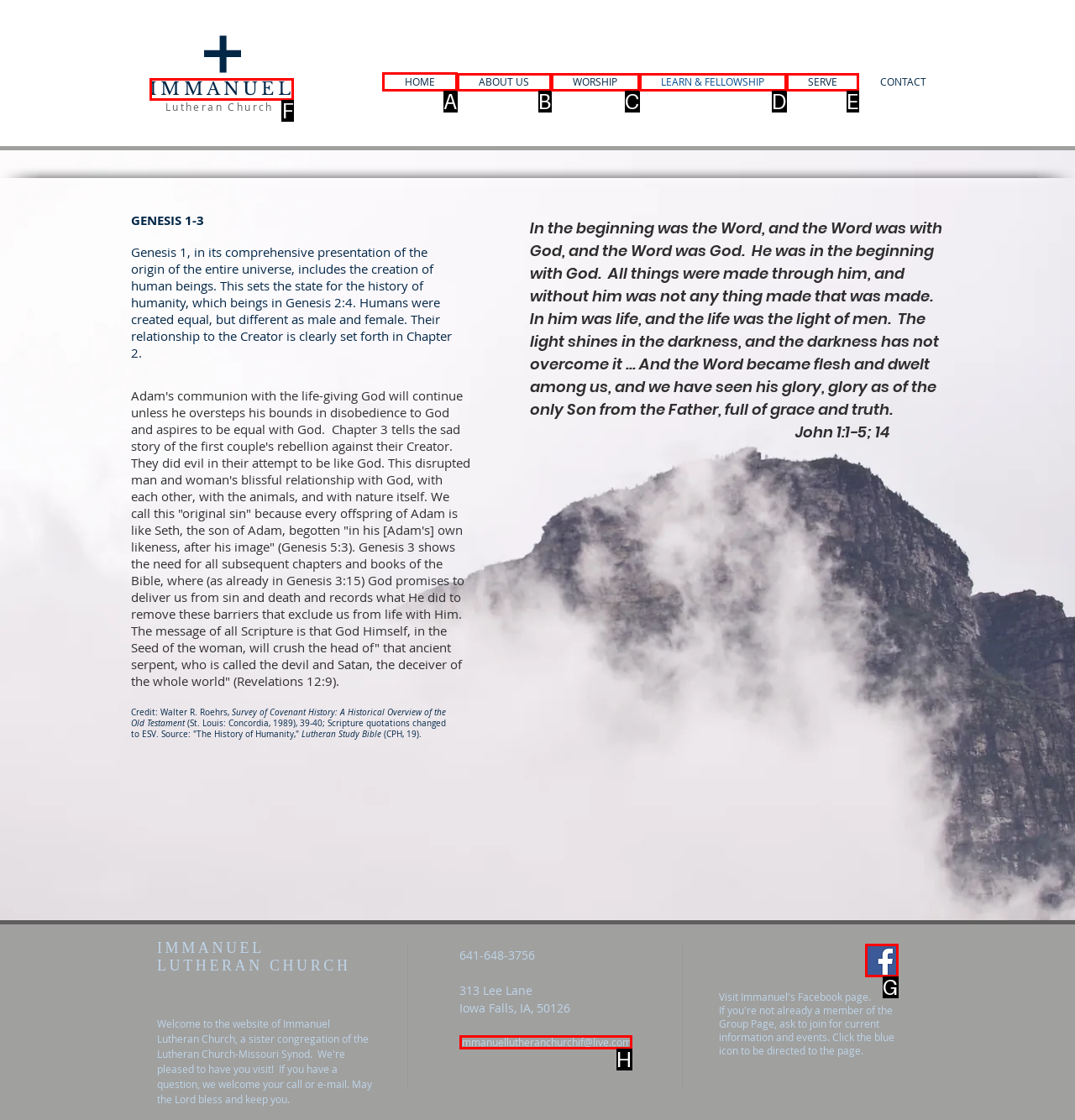Based on the choices marked in the screenshot, which letter represents the correct UI element to perform the task: Go to the HOME page?

A